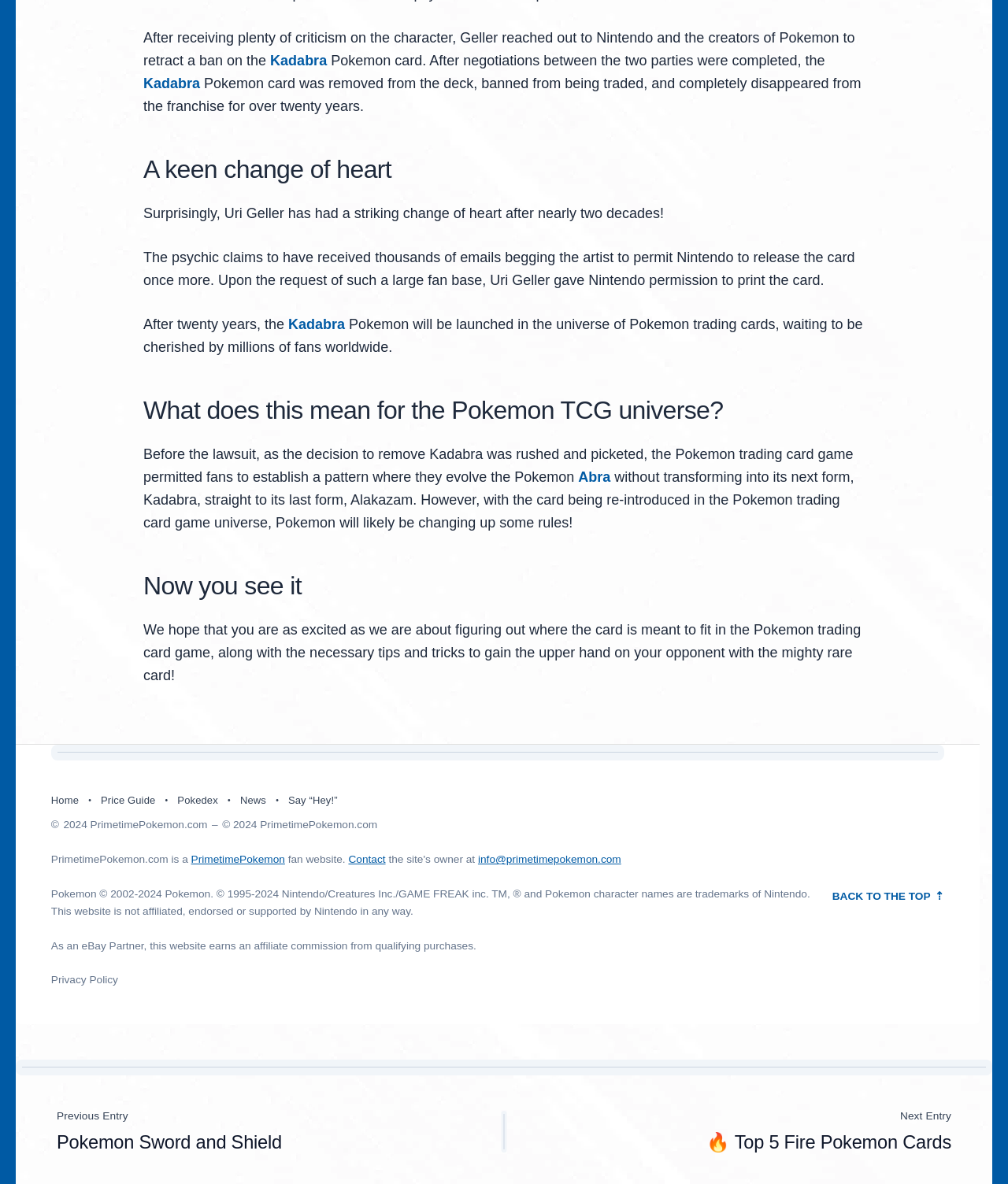Please determine the bounding box coordinates of the element's region to click for the following instruction: "Click on the 'BACK TO THE TOP ⇡' button".

[0.826, 0.69, 0.937, 0.825]